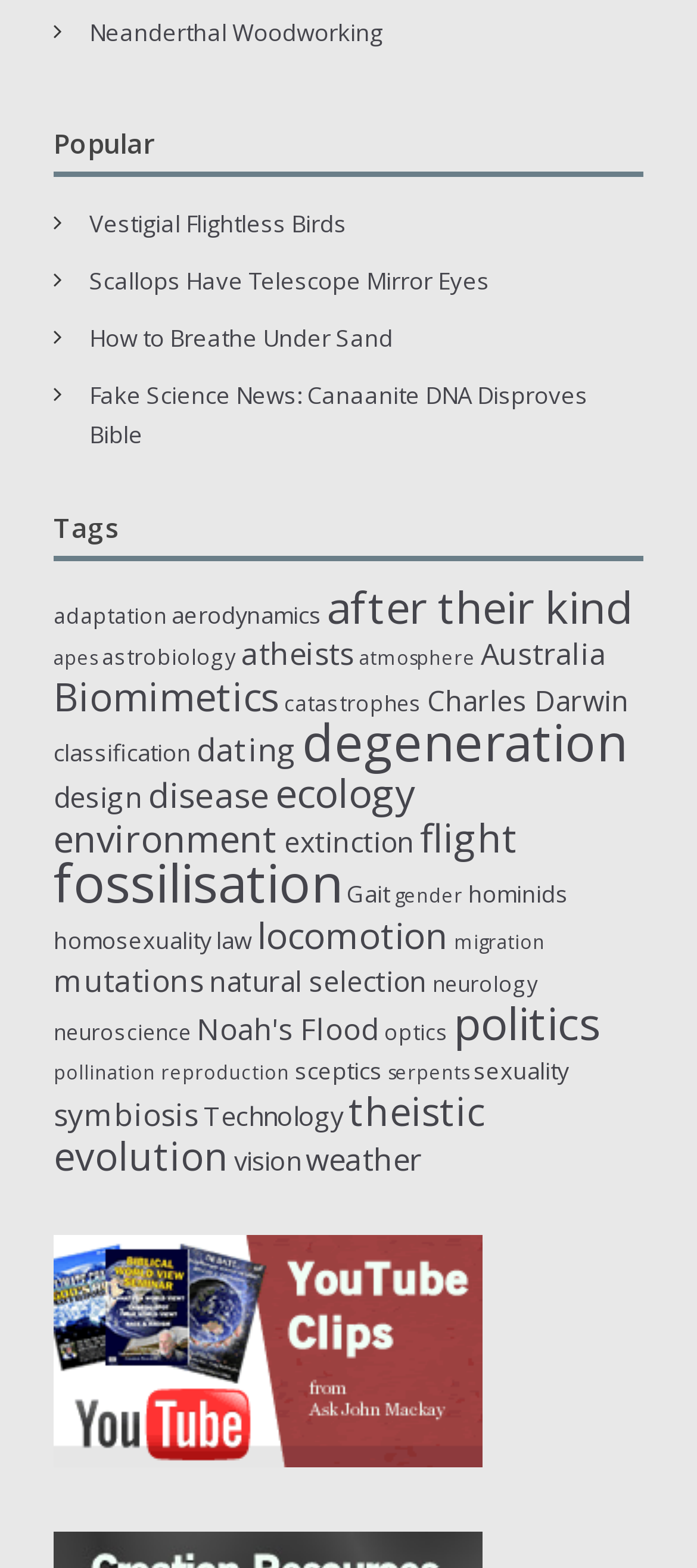Determine the bounding box coordinates of the clickable region to execute the instruction: "Click on the 'Neanderthal Woodworking' link". The coordinates should be four float numbers between 0 and 1, denoted as [left, top, right, bottom].

[0.128, 0.011, 0.549, 0.031]